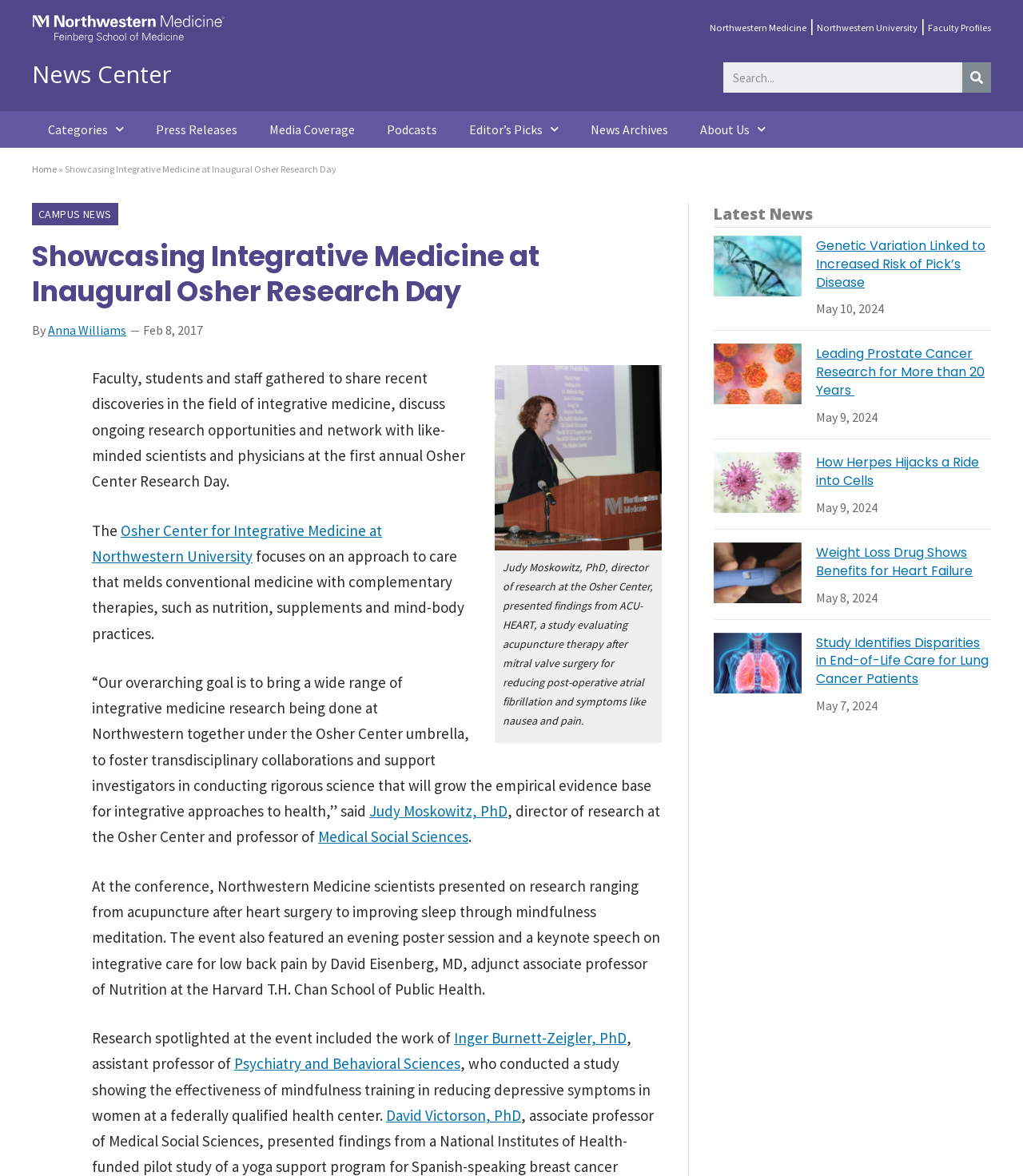Identify the bounding box coordinates of the part that should be clicked to carry out this instruction: "Search for news".

[0.707, 0.053, 0.969, 0.079]